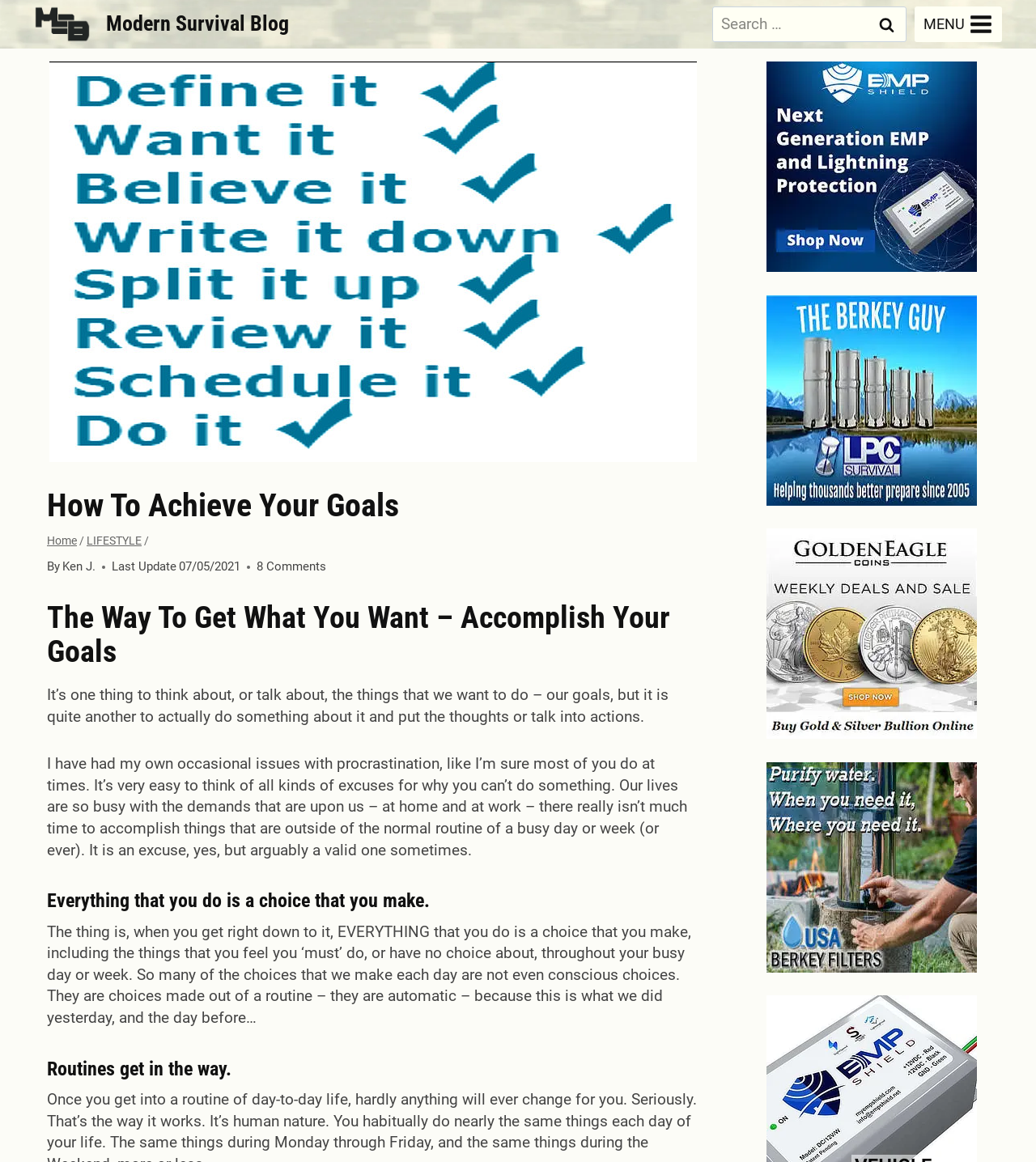Summarize the webpage comprehensively, mentioning all visible components.

The webpage is about achieving goals, with a focus on taking action and making conscious choices. At the top left, there is a logo of "MSB Logo Modern Survival Blog" with an image. On the top right, there is a search bar with a "Search" button. Next to the search bar, there is a "MENU" toggle button.

Below the top section, there is a header with the title "How To Achieve Your Goals" and a navigation menu with breadcrumbs, showing the current page's location. The author's name, "Ken J.", and the last update date, "07/05/2021", are displayed below the title.

The main content of the page is divided into sections, each with a heading. The first section discusses the importance of taking action towards one's goals, rather than just thinking or talking about them. The second section emphasizes that everything we do is a choice, including the things we feel we must do. The third section highlights how routines can get in the way of achieving our goals.

On the right side of the page, there are four advertisements or sponsored links, each with an image and a link to a different website, including "EMP Shield", "The Berkey Guy", "Golden Eagle Coins gold and silver online", and "USA Berkey Filters".